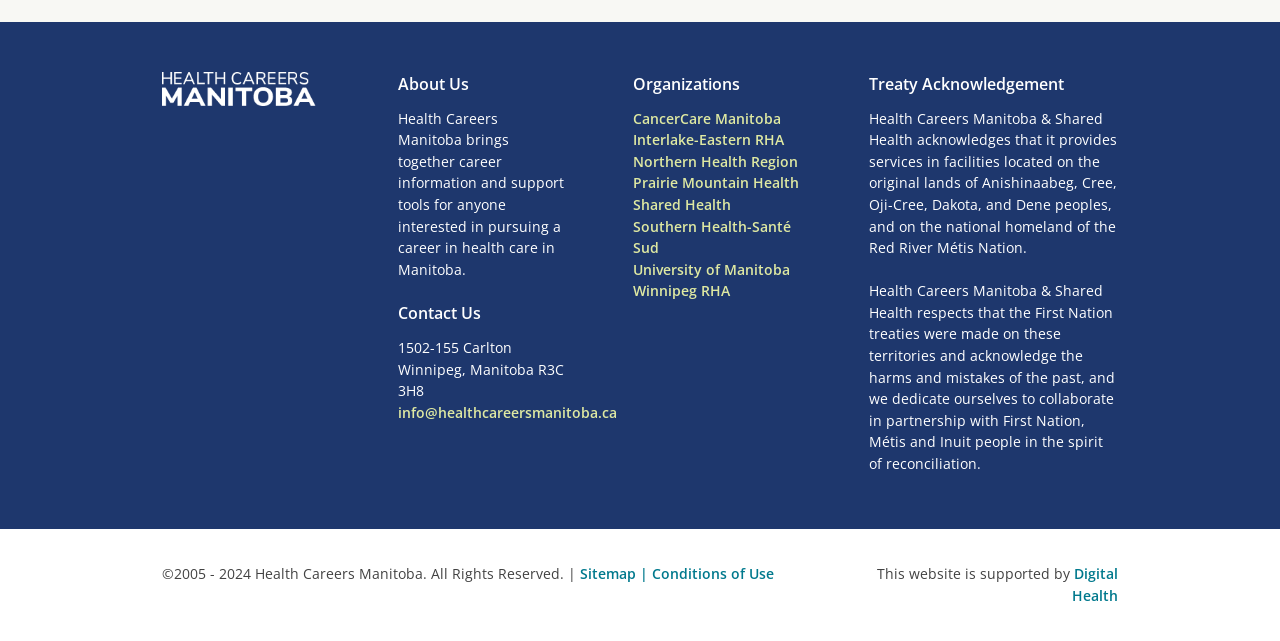How many organizations are listed?
Observe the image and answer the question with a one-word or short phrase response.

7